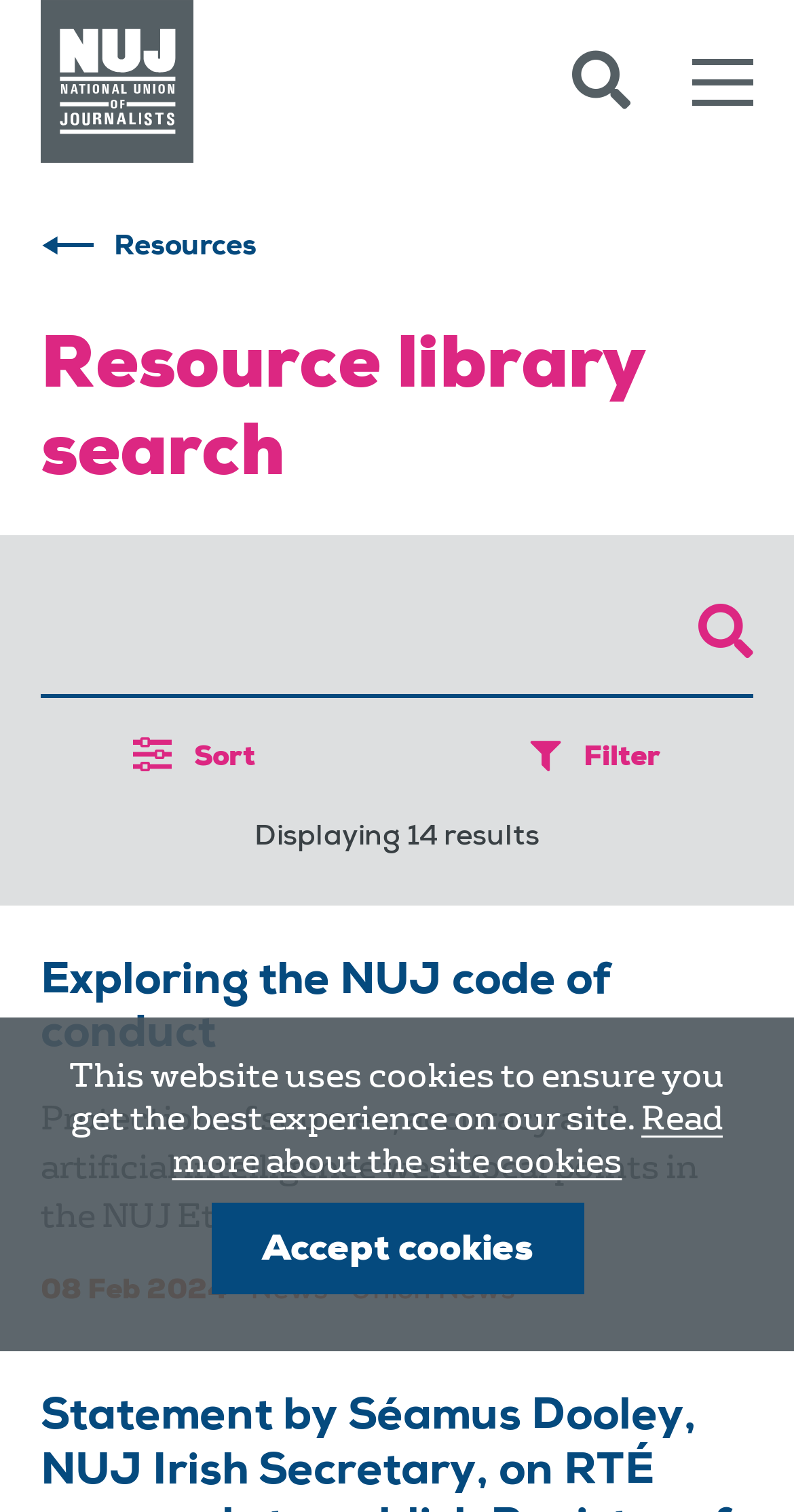Please locate the bounding box coordinates for the element that should be clicked to achieve the following instruction: "Search for resources". Ensure the coordinates are given as four float numbers between 0 and 1, i.e., [left, top, right, bottom].

[0.051, 0.398, 0.879, 0.444]